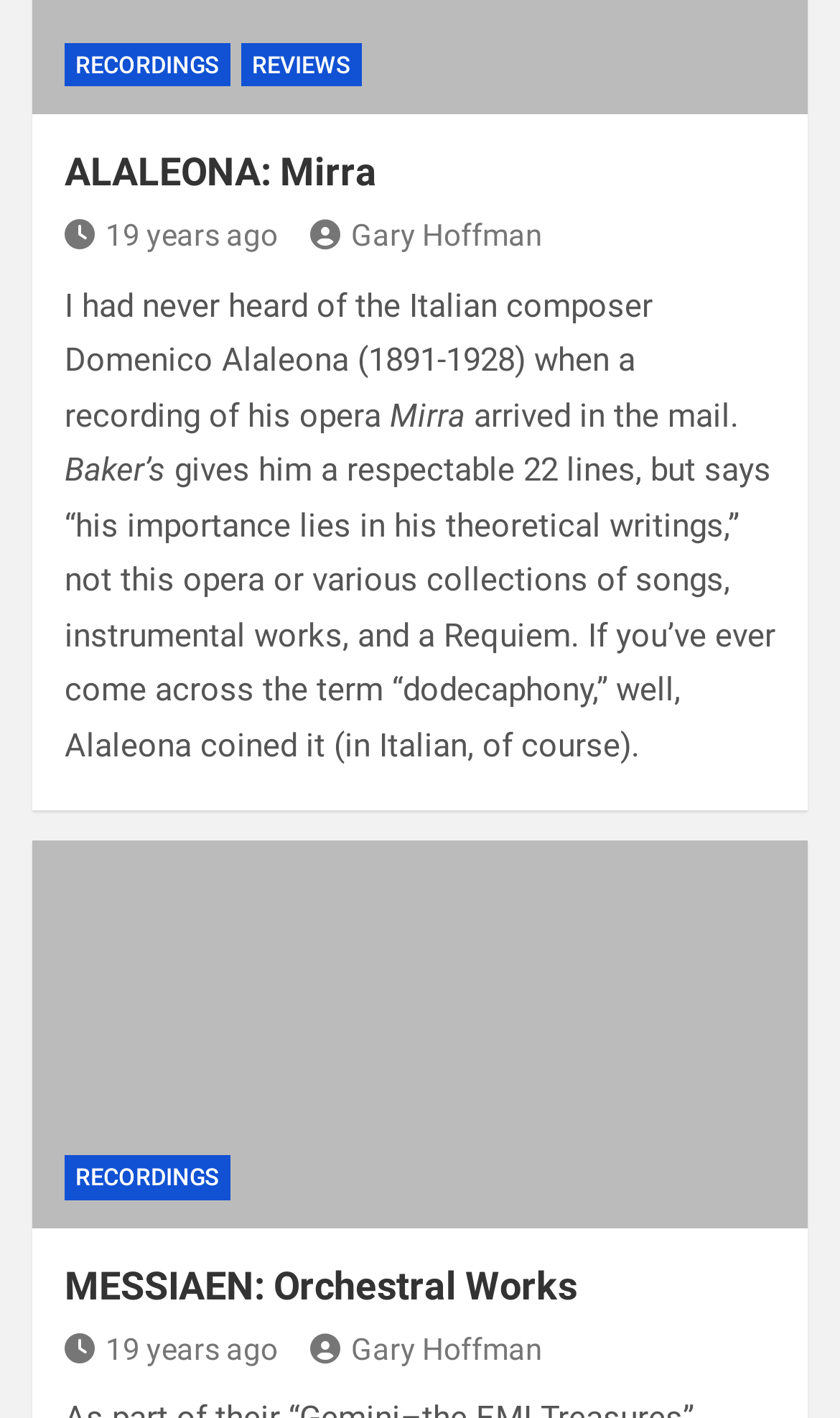How long ago was the recording posted?
Kindly offer a detailed explanation using the data available in the image.

I found the answer by reading the text in the link element with the bounding box coordinates [0.077, 0.153, 0.331, 0.178], which mentions '19 years ago'.